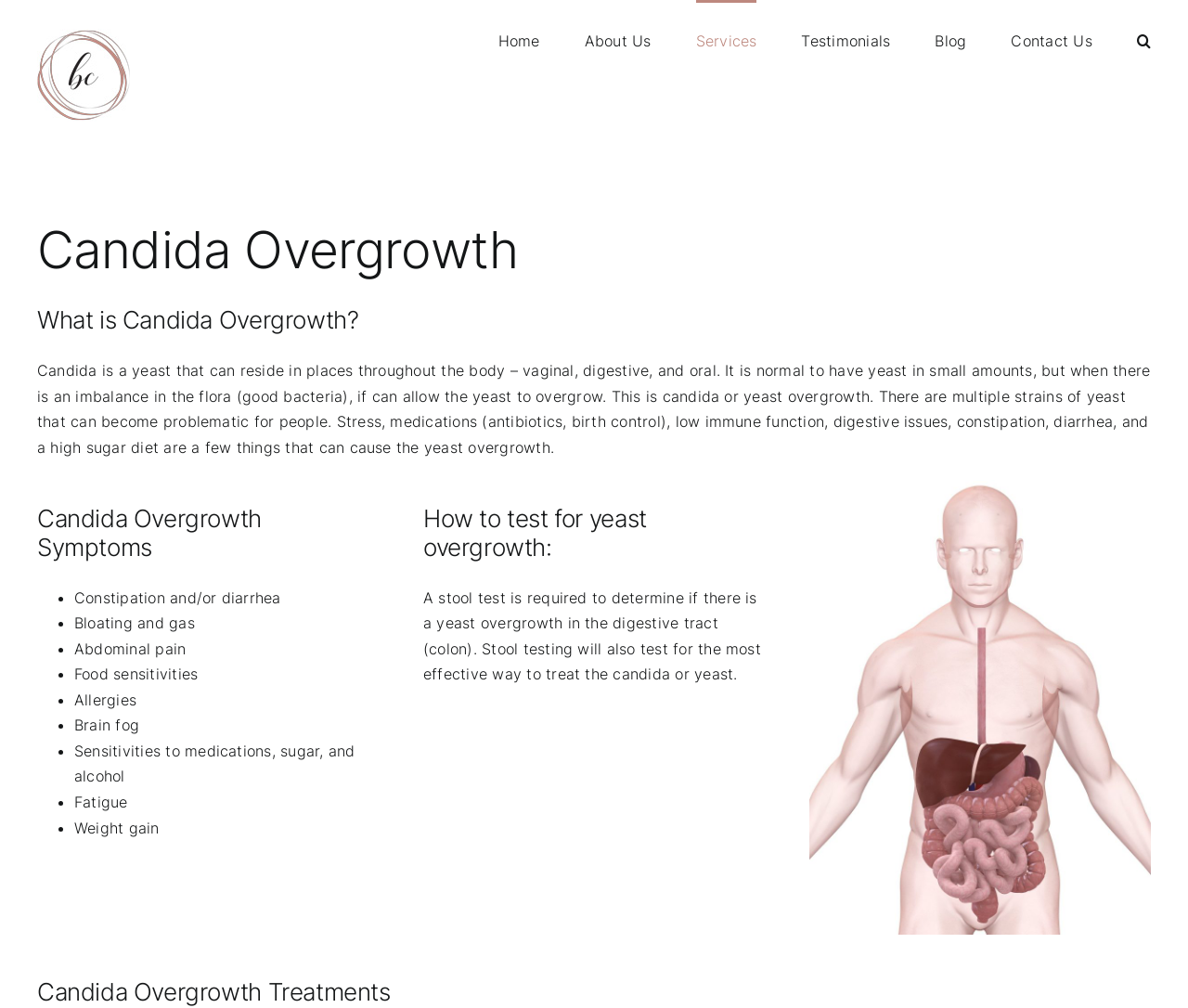Use a single word or phrase to answer the question: 
What is the purpose of a stool test?

To determine yeast overgrowth